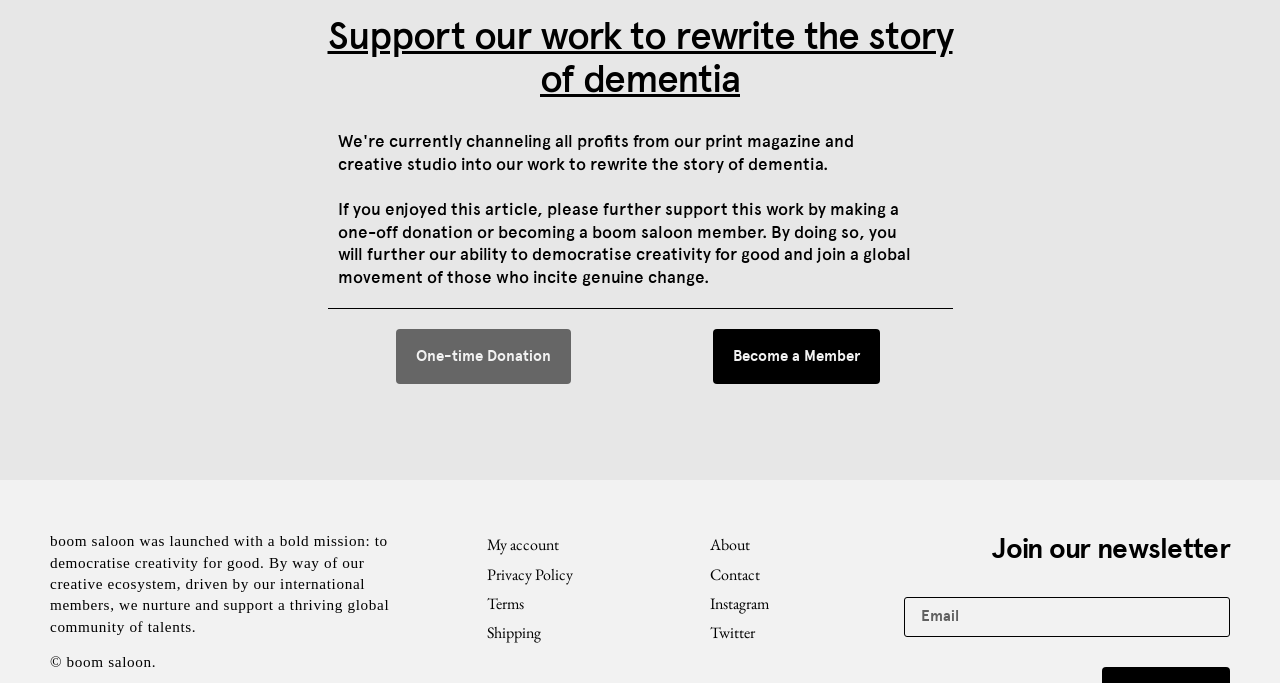Identify the bounding box of the UI element described as follows: "Become a Member". Provide the coordinates as four float numbers in the range of 0 to 1 [left, top, right, bottom].

[0.557, 0.482, 0.687, 0.563]